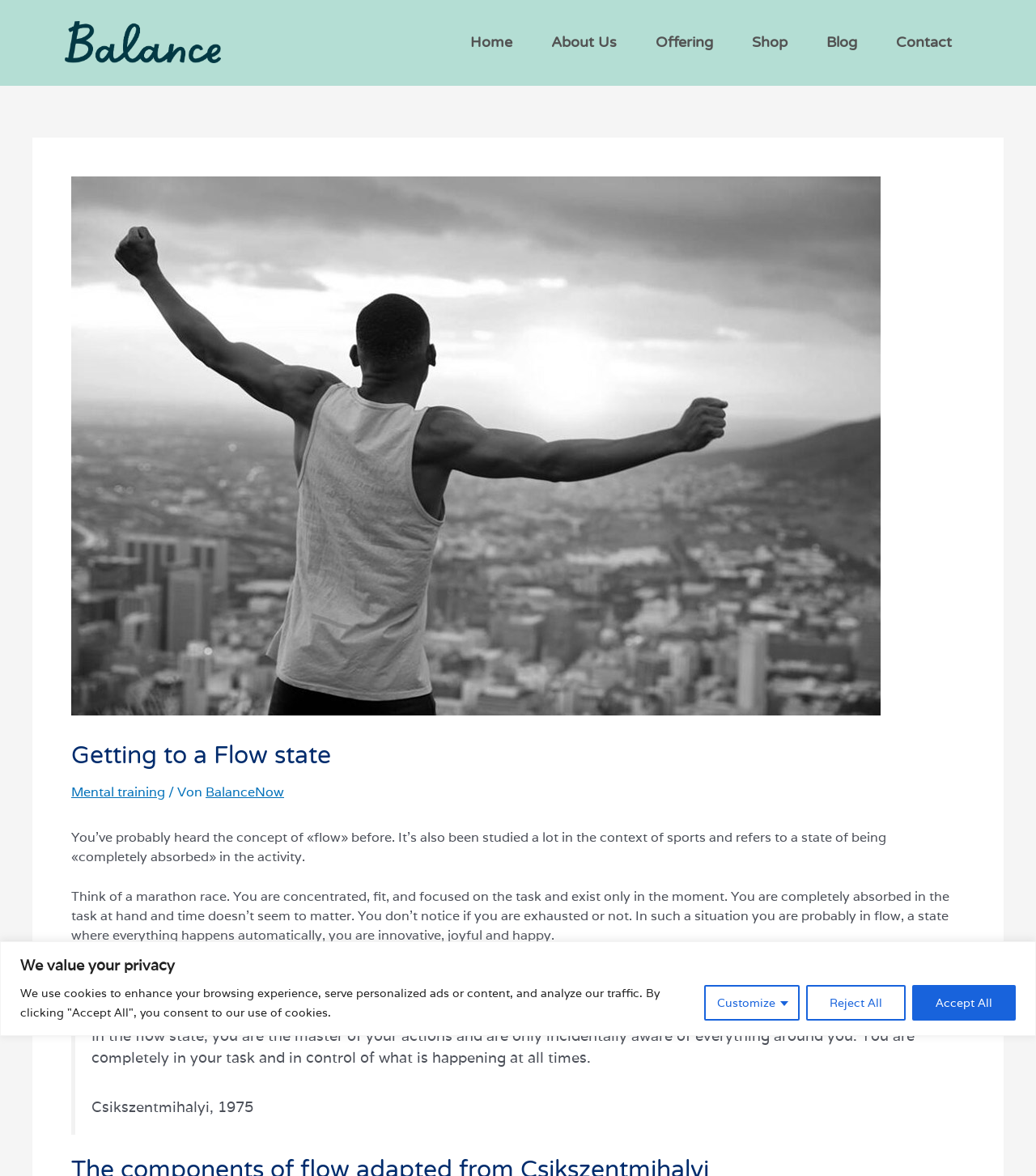What is the name of the mental training mentioned?
Look at the image and construct a detailed response to the question.

The name of the mental training mentioned is BalanceNow because the webpage mentions 'Mental training / Von BalanceNow' as a link.